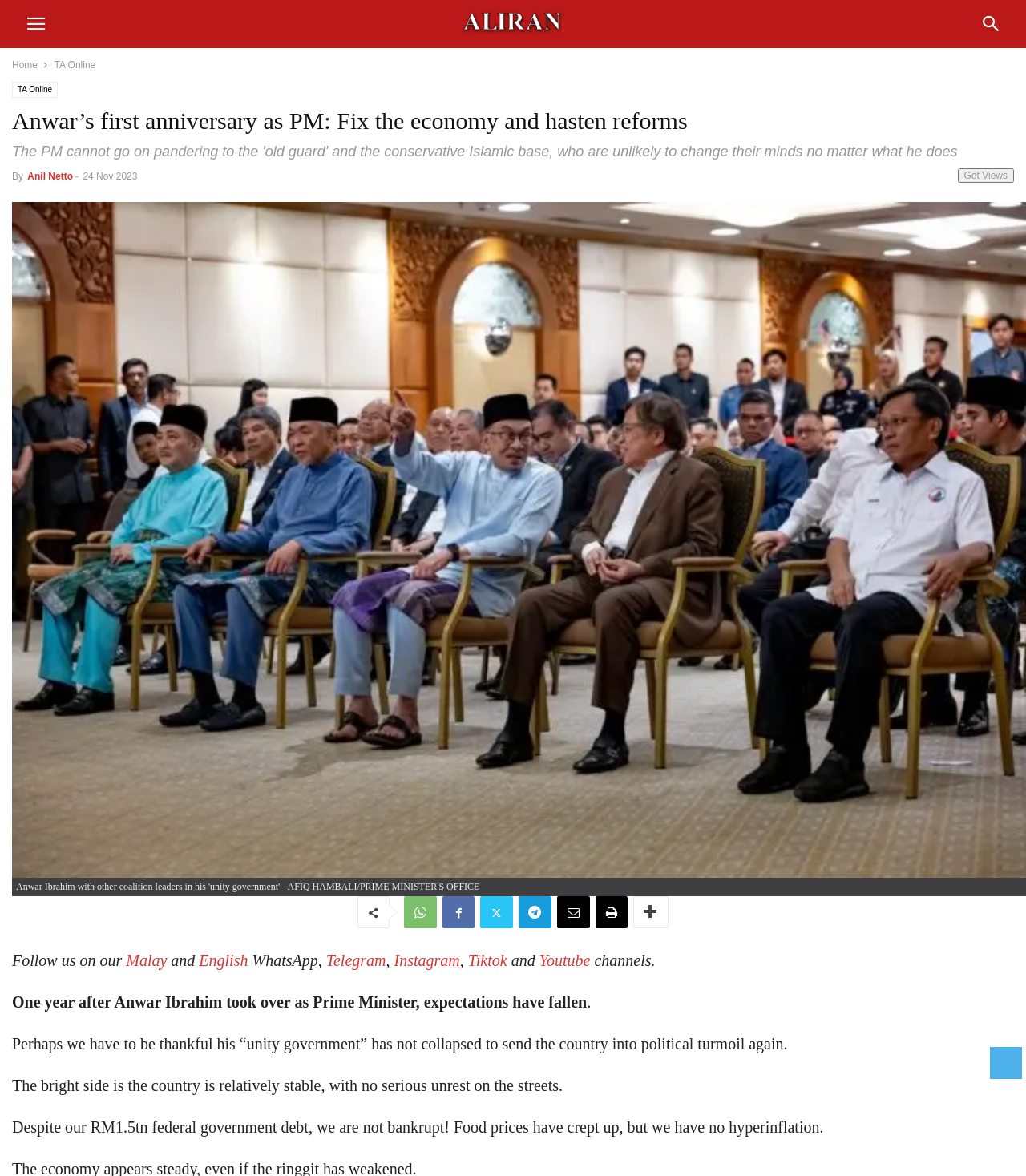What is the current state of the country's economy?
Based on the image, respond with a single word or phrase.

Stable